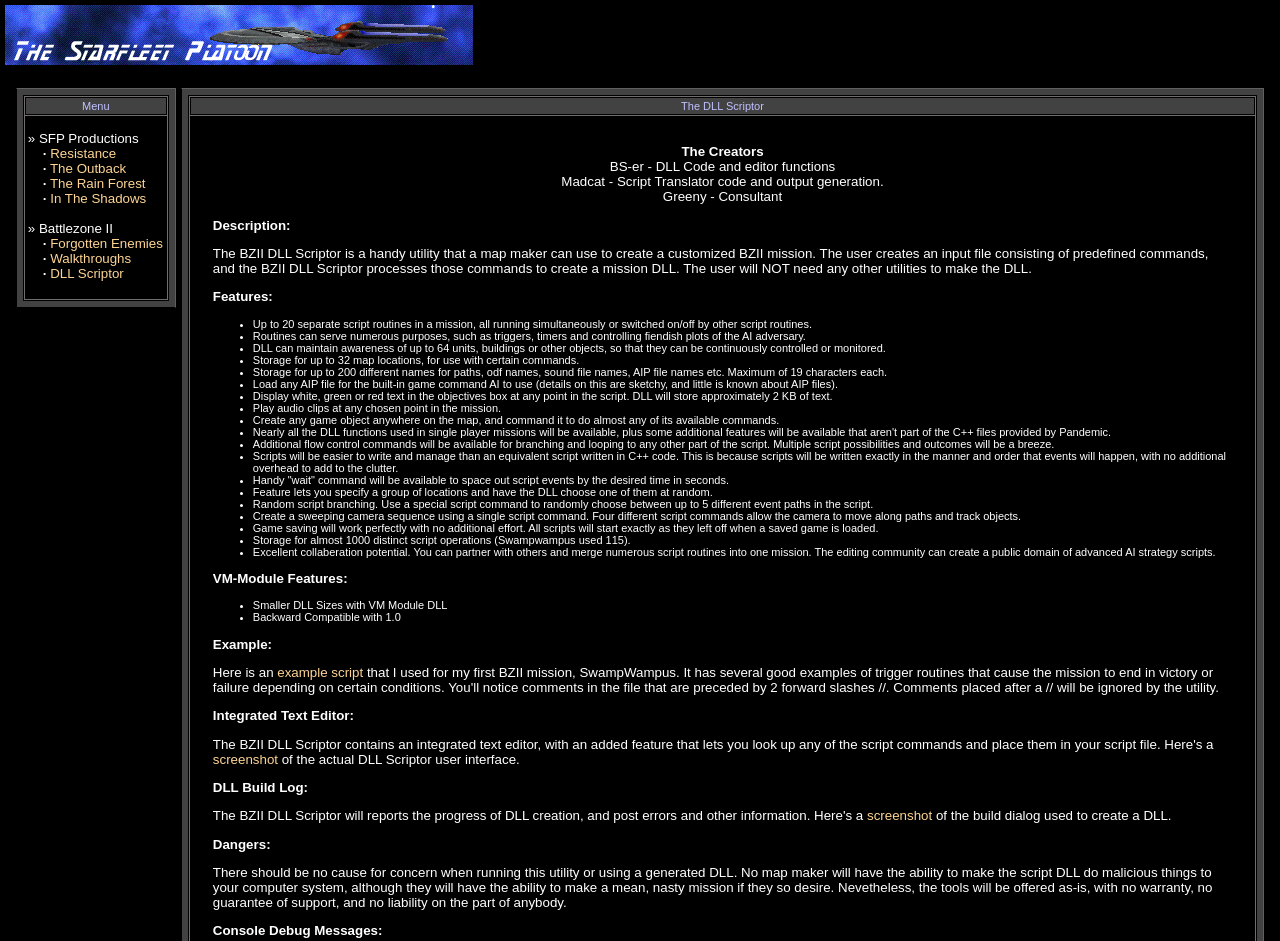Show the bounding box coordinates of the element that should be clicked to complete the task: "Click on the 'The Starfleet Platoon' image".

[0.004, 0.005, 0.37, 0.069]